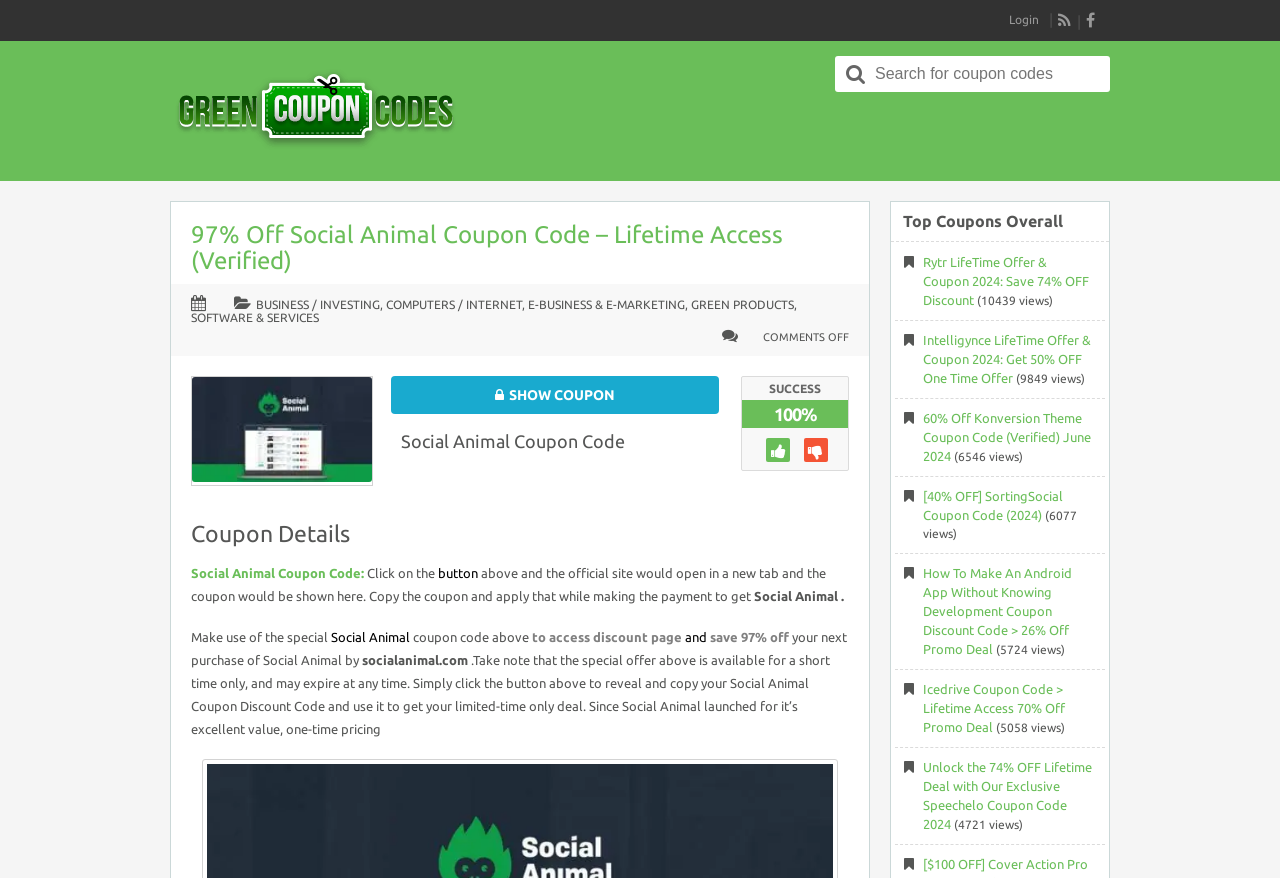What is the name of the website offering the Social Animal coupon code?
Please respond to the question with a detailed and informative answer.

The name of the website offering the Social Animal coupon code can be found in the StaticText 'socialanimal.com' at the bottom of the webpage.